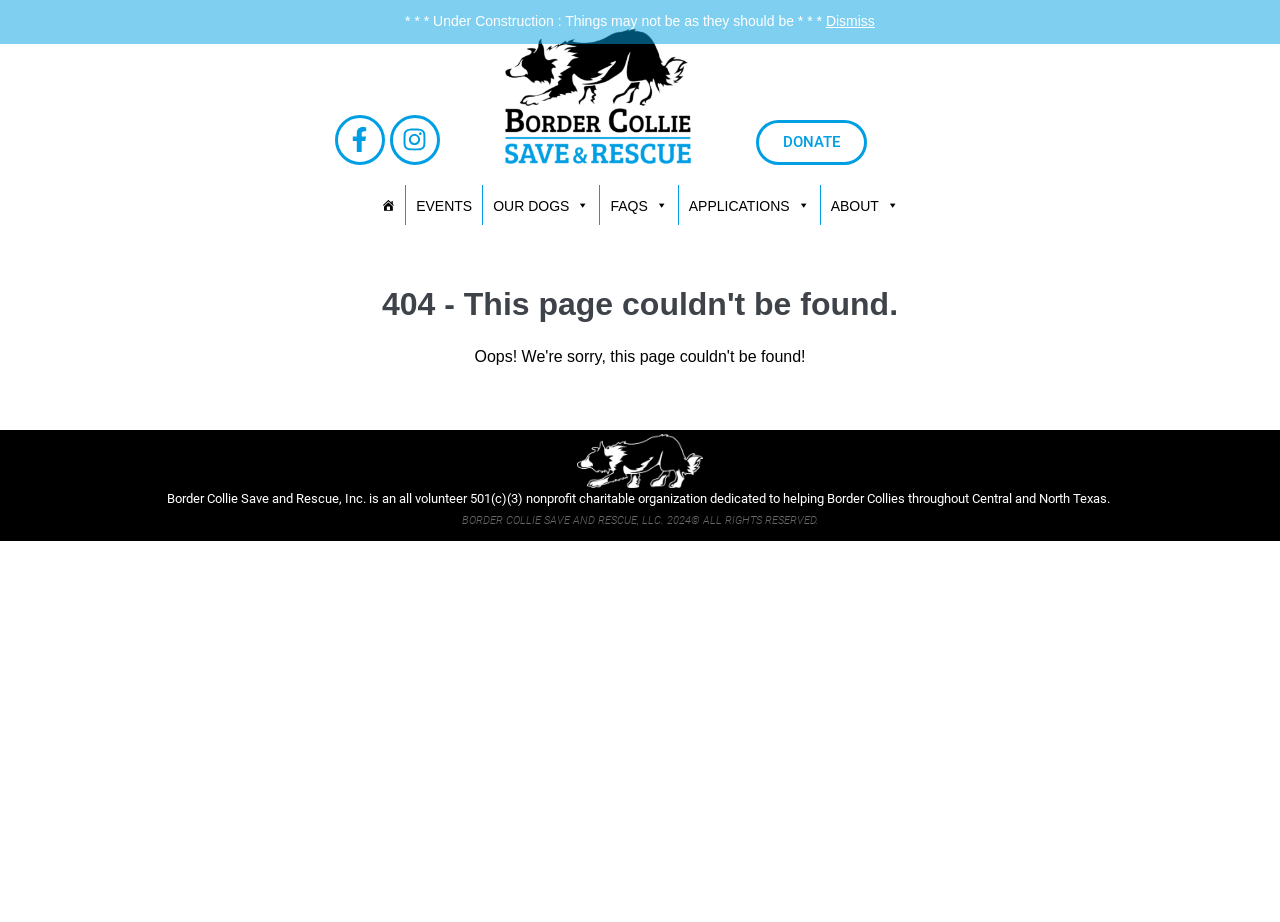What is the organization type of Border Collie Save and Rescue?
Please provide a full and detailed response to the question.

I found the information in the StaticText element that describes the organization as 'an all volunteer 501(c)(3) nonprofit charitable organization'. This indicates that Border Collie Save and Rescue is a nonprofit organization.